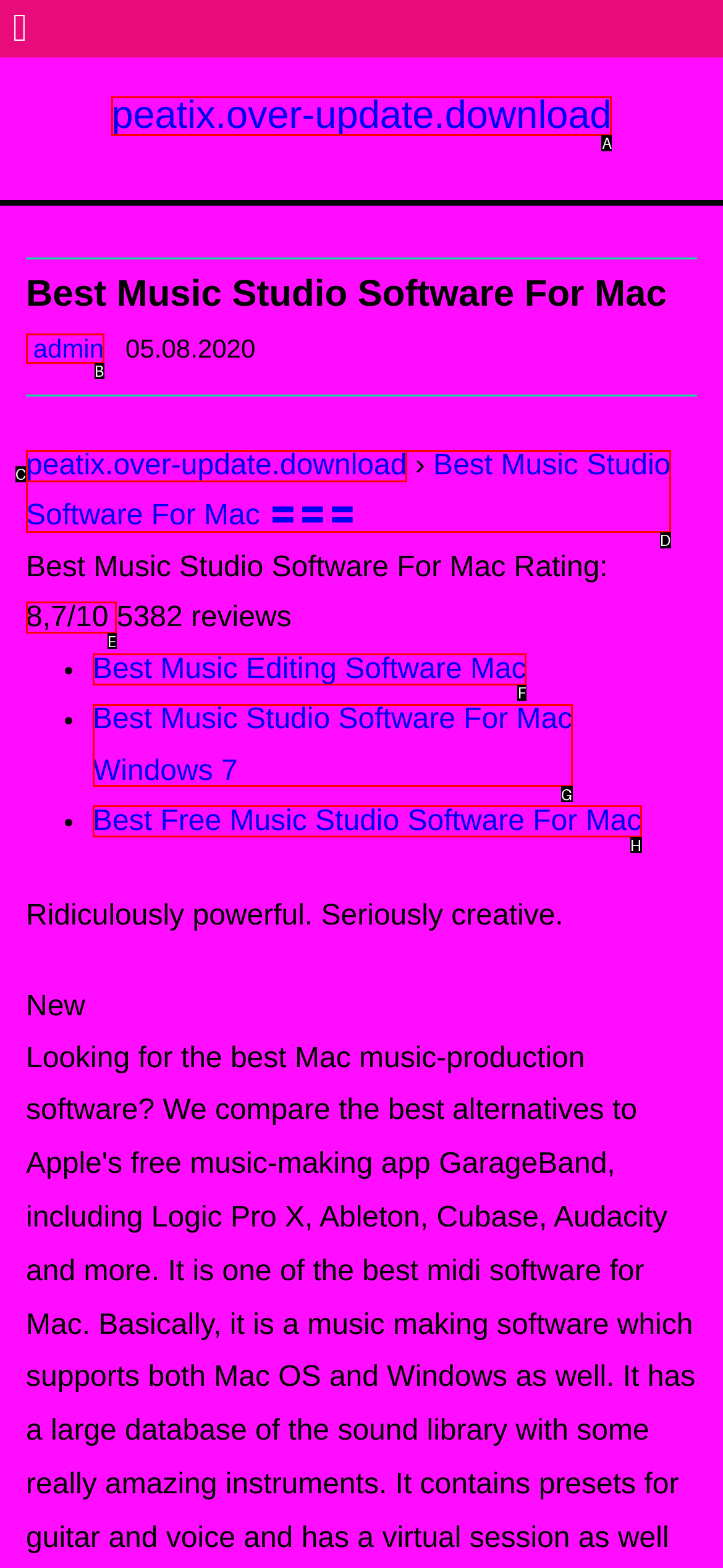Identify the HTML element that should be clicked to accomplish the task: Read the review of the best music studio software
Provide the option's letter from the given choices.

E